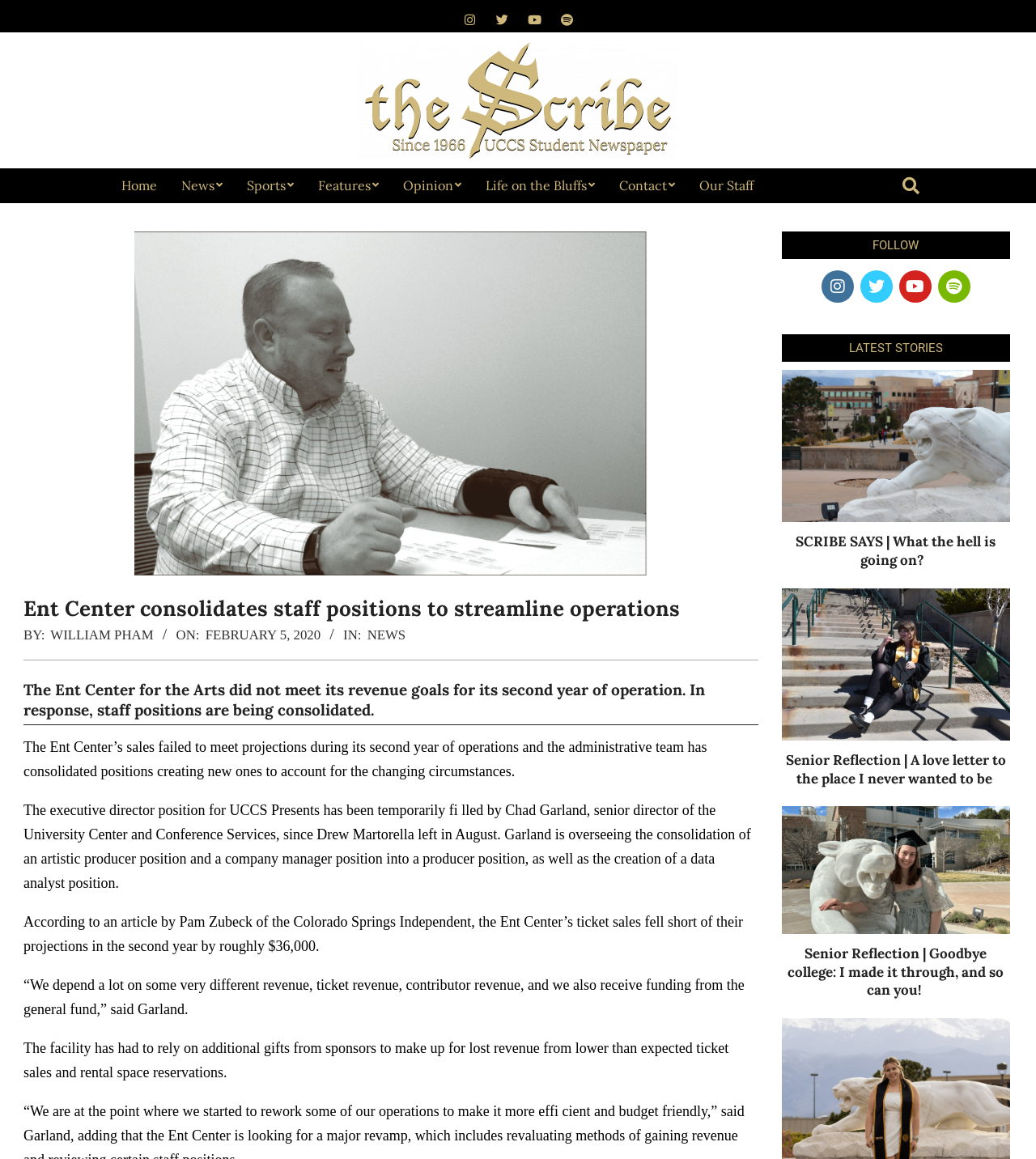Please find the bounding box for the UI element described by: "parent_node: FOLLOW".

[0.868, 0.233, 0.899, 0.261]